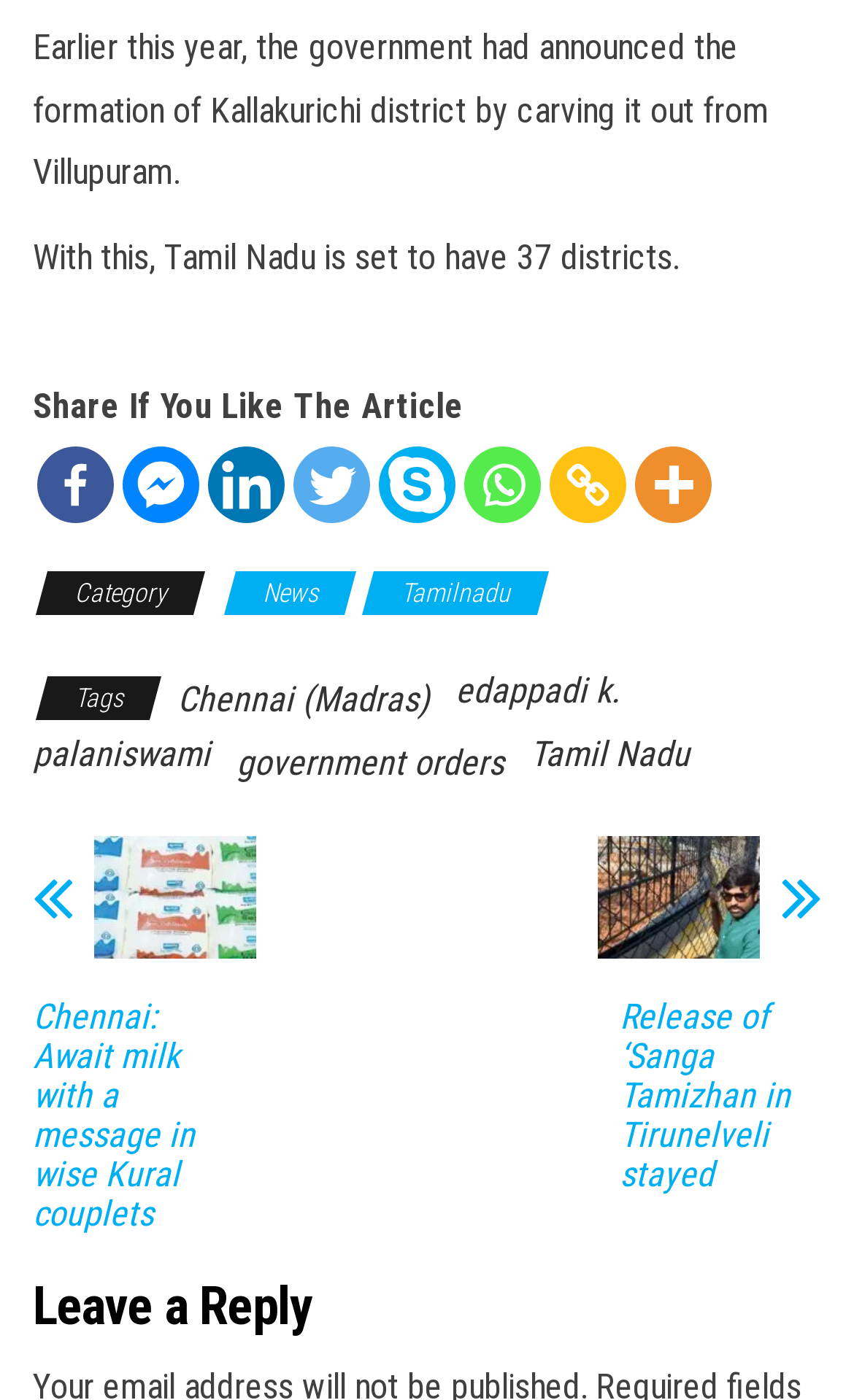Locate the bounding box coordinates of the area you need to click to fulfill this instruction: 'View article about Chennai'. The coordinates must be in the form of four float numbers ranging from 0 to 1: [left, top, right, bottom].

[0.208, 0.485, 0.503, 0.515]